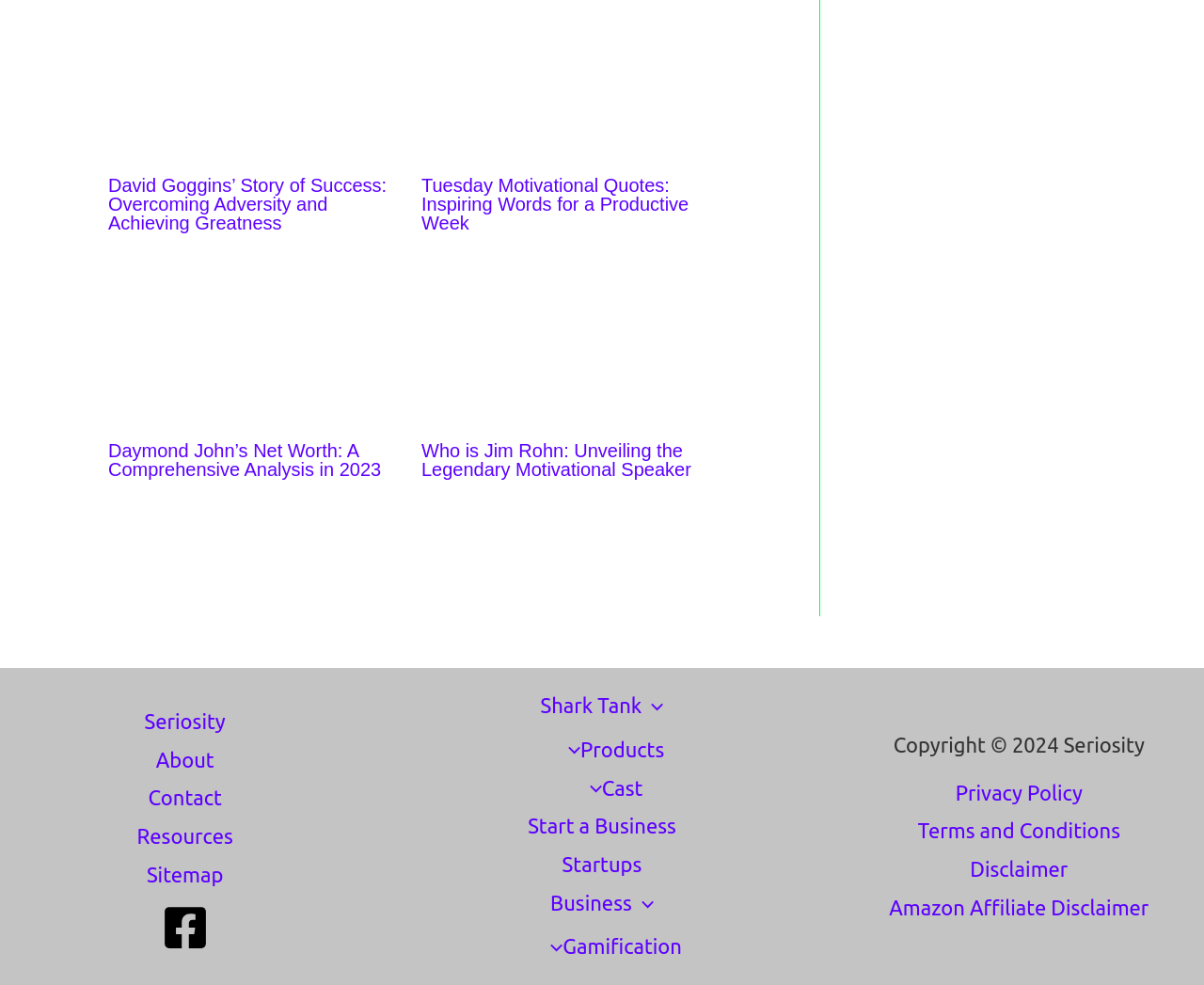Locate the bounding box coordinates of the clickable region to complete the following instruction: "View Tuesday Motivational Quotes."

[0.35, 0.066, 0.591, 0.09]